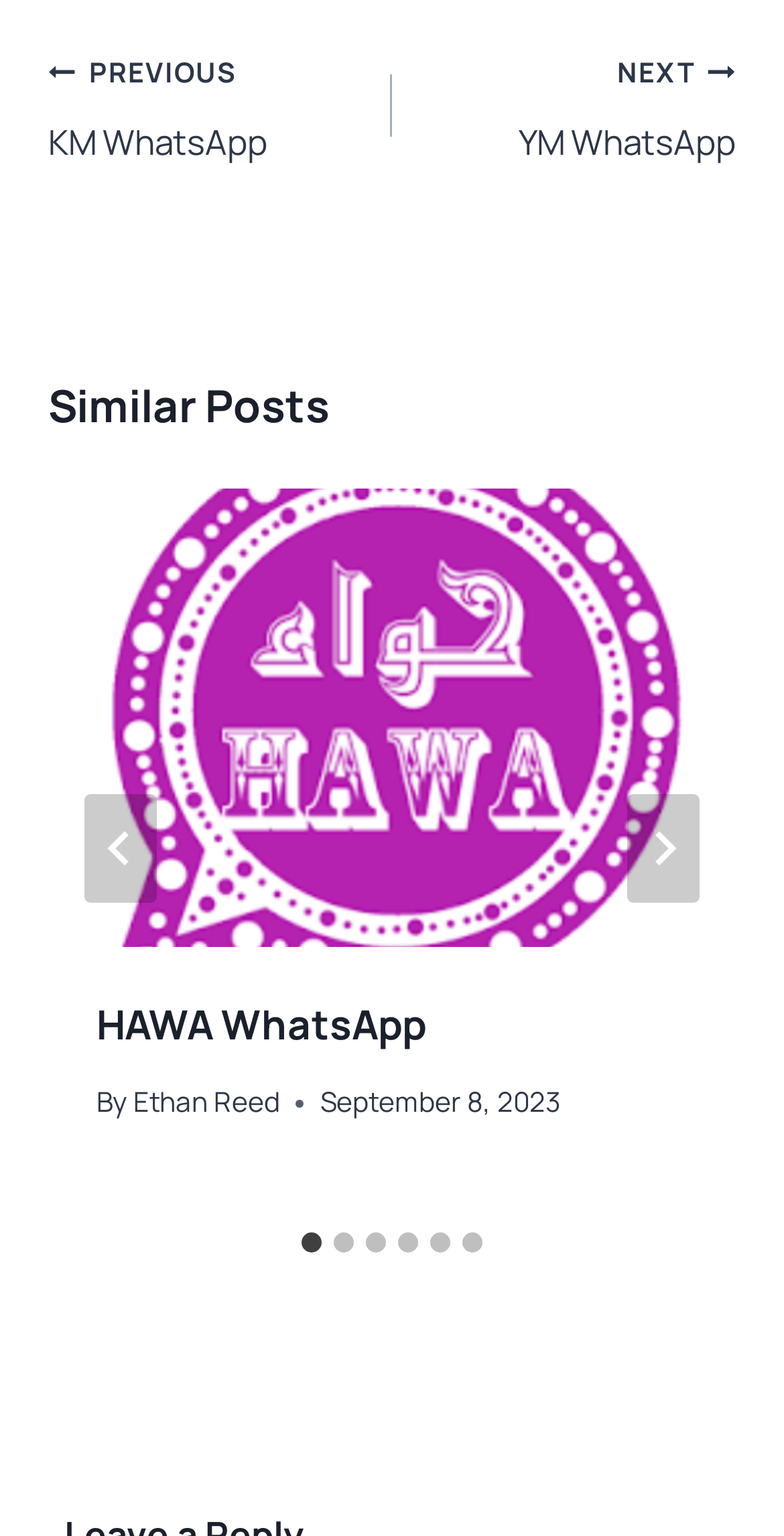Please respond to the question using a single word or phrase:
How many slides are there in the post?

6